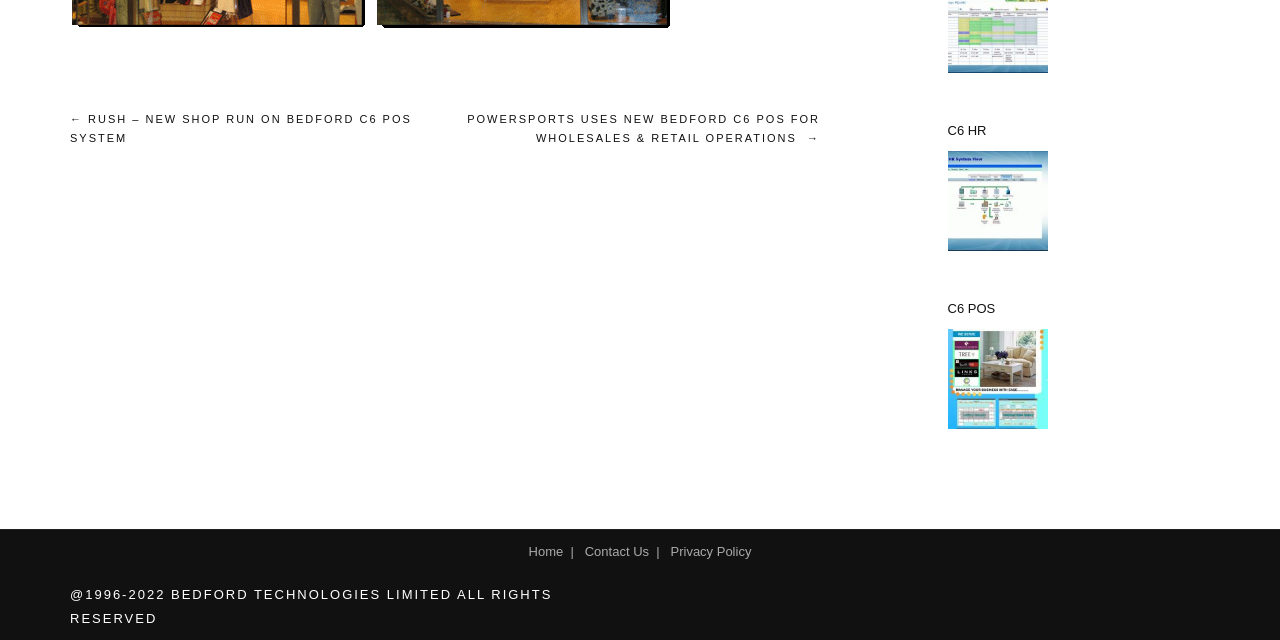Identify the bounding box coordinates for the UI element described as: "C6 POS". The coordinates should be provided as four floats between 0 and 1: [left, top, right, bottom].

[0.74, 0.465, 0.945, 0.498]